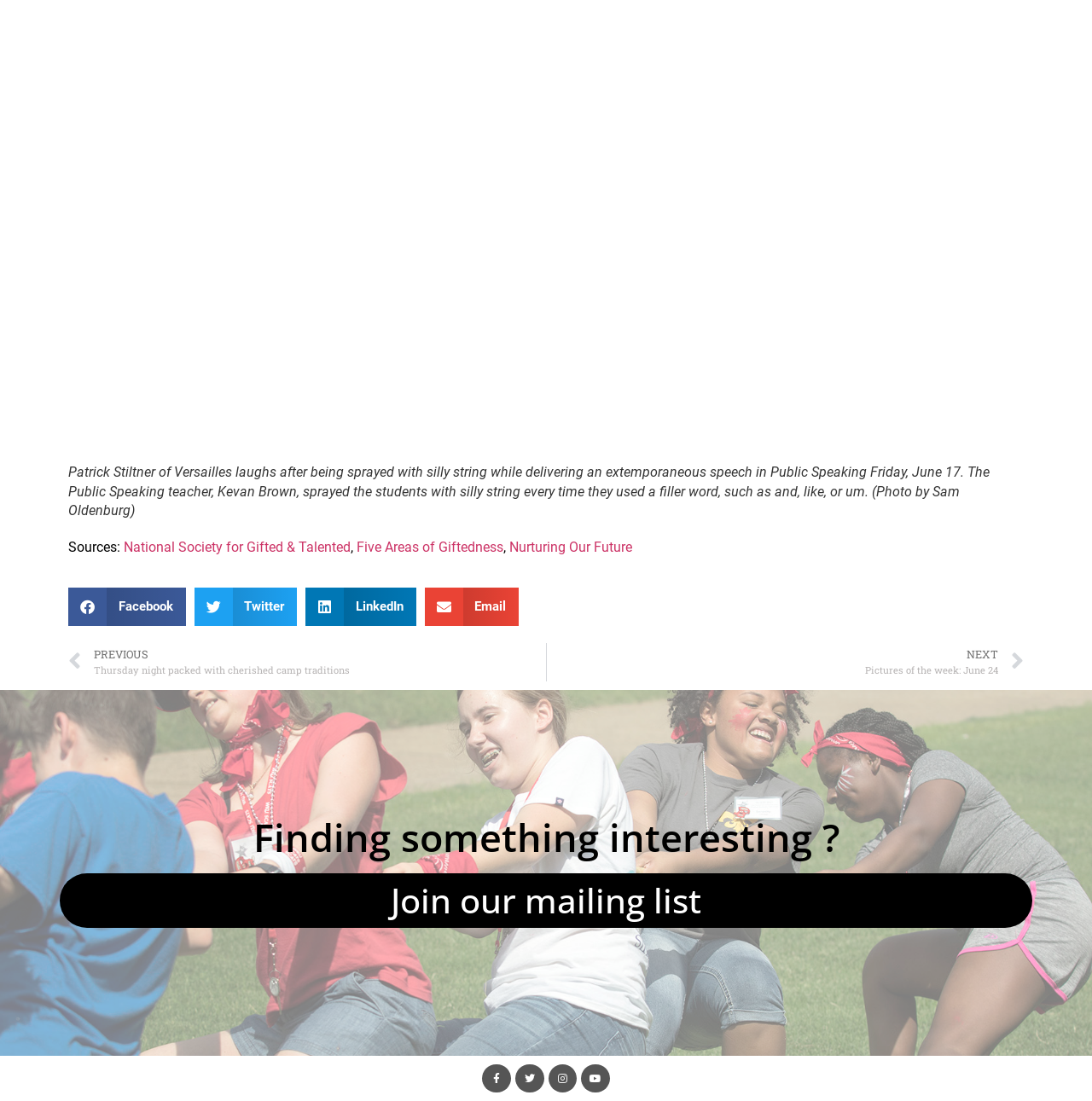Please specify the bounding box coordinates in the format (top-left x, top-left y, bottom-right x, bottom-right y), with values ranging from 0 to 1. Identify the bounding box for the UI component described as follows: Facebook-f

[0.442, 0.967, 0.468, 0.993]